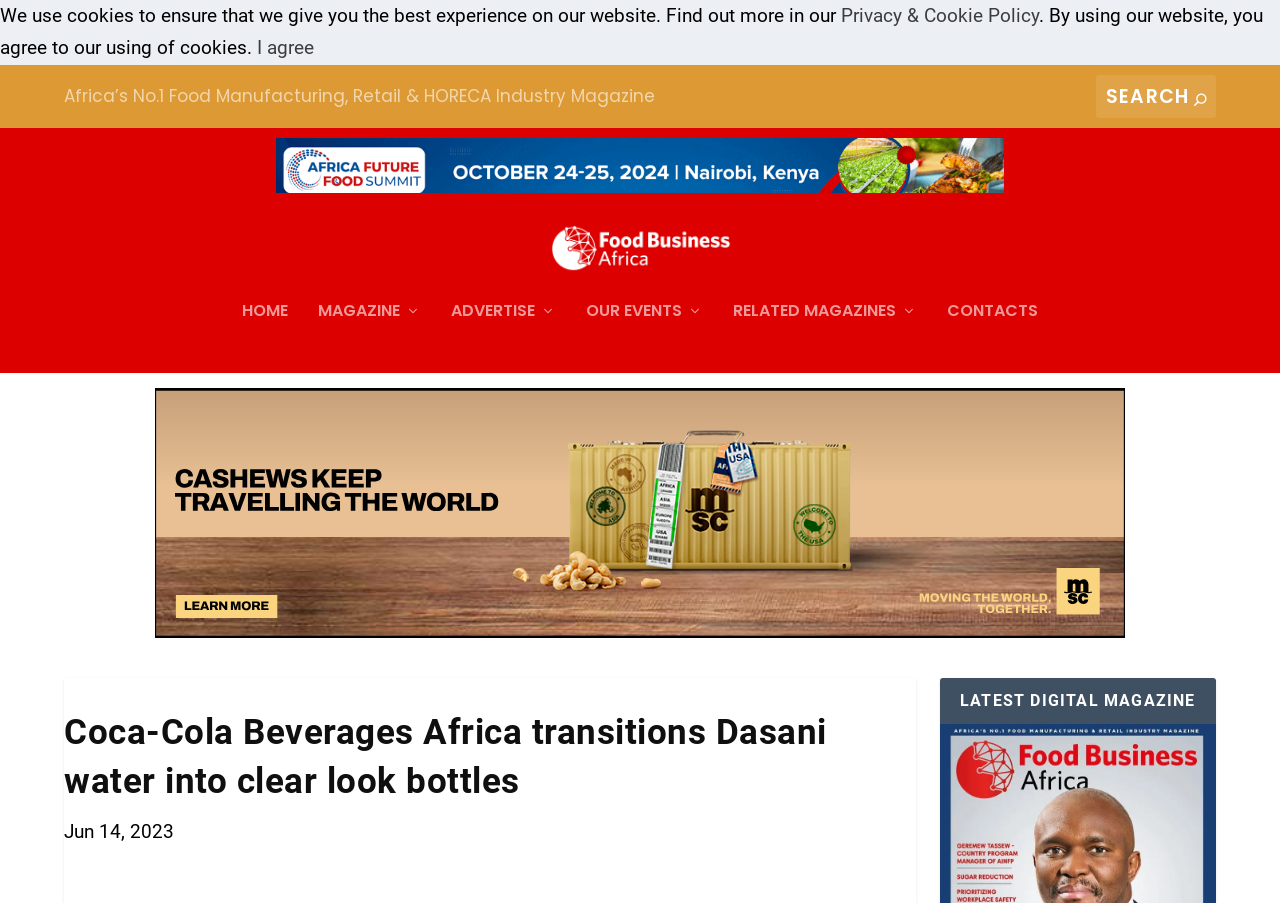Extract the bounding box of the UI element described as: "parent_node: HOME".

[0.05, 0.224, 0.95, 0.297]